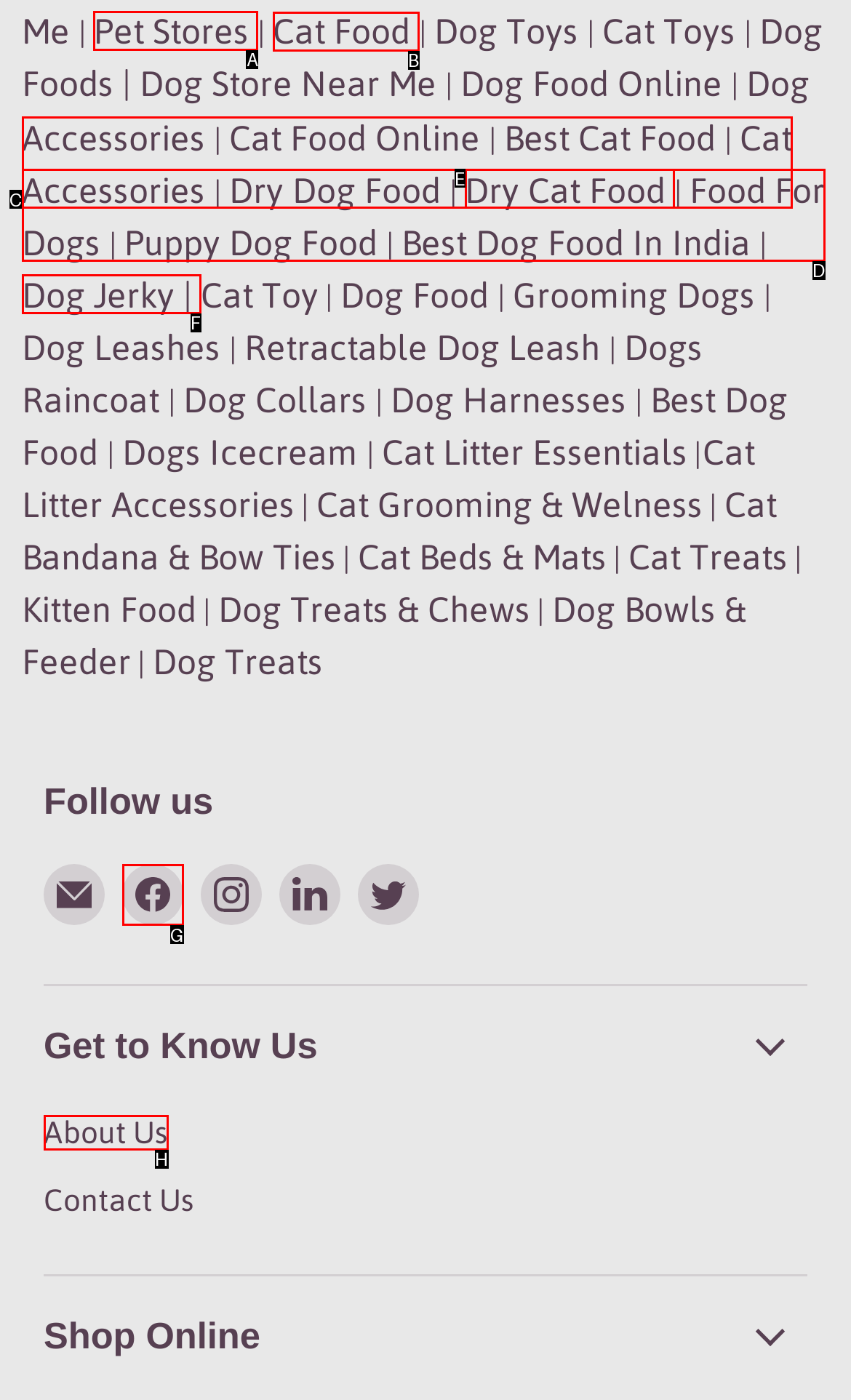From the given options, choose the one to complete the task: Click on Pet Stores
Indicate the letter of the correct option.

A